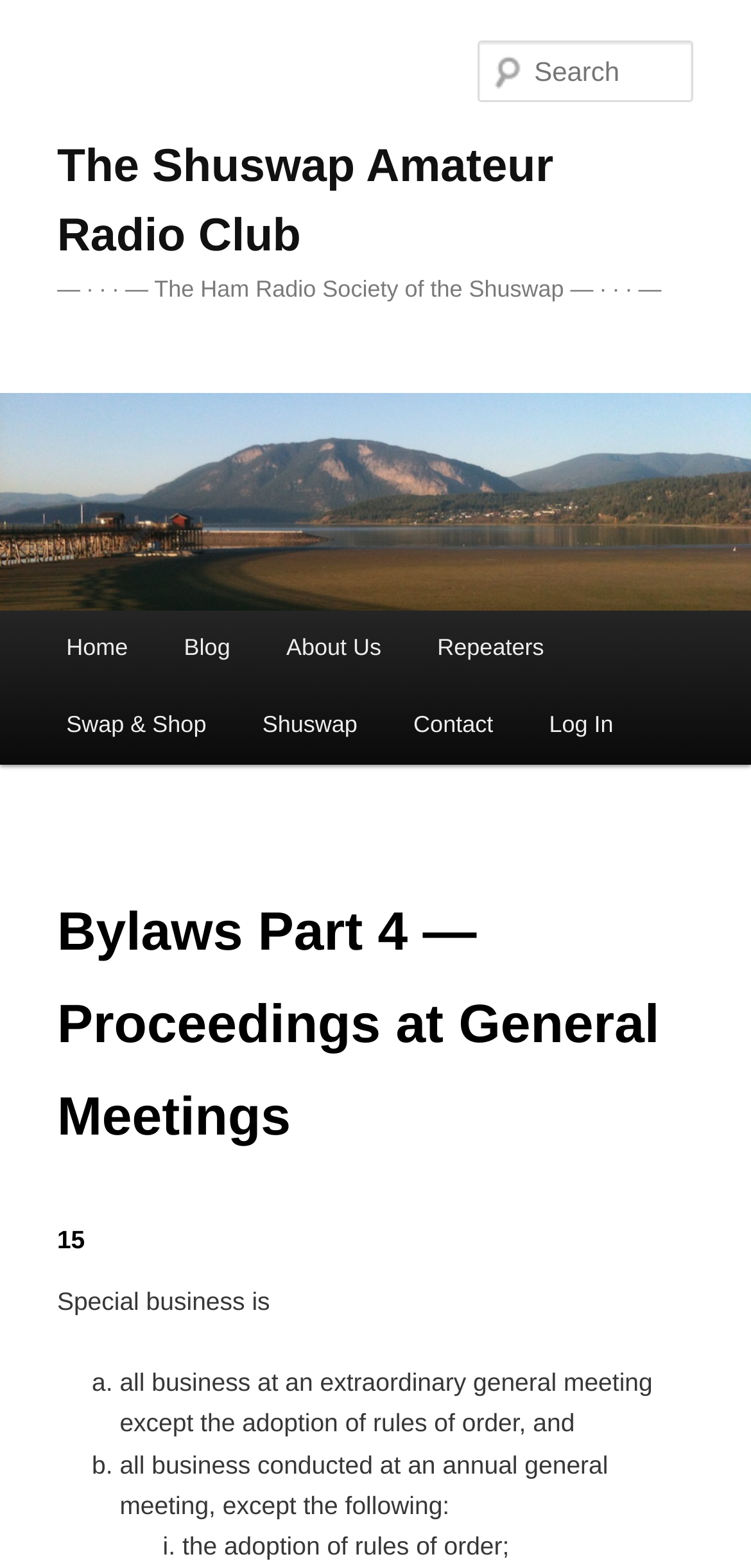From the webpage screenshot, predict the bounding box coordinates (top-left x, top-left y, bottom-right x, bottom-right y) for the UI element described here: Repeaters

[0.545, 0.389, 0.762, 0.438]